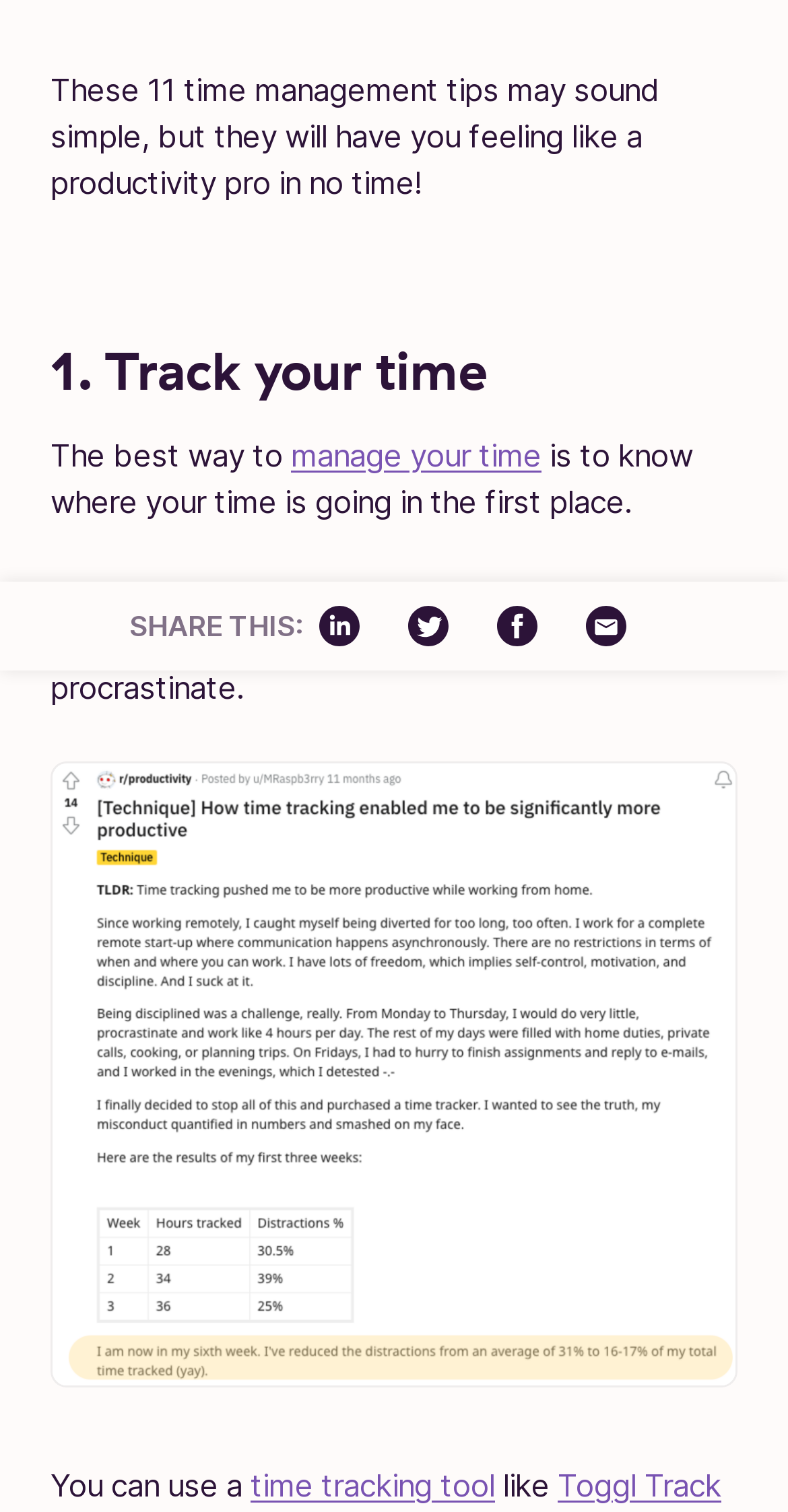Provide the bounding box coordinates of the UI element this sentence describes: "time tracking tool".

[0.318, 0.97, 0.628, 0.995]